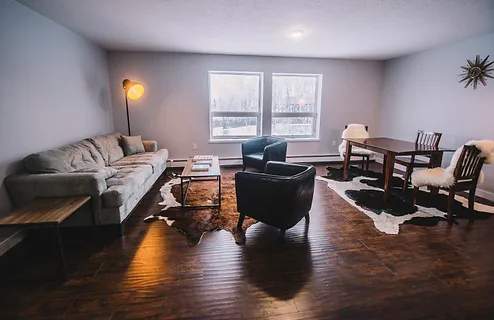Paint a vivid picture with your words by describing the image in detail.

The image showcases a cozy, well-lit living area designed for staff housing, emphasizing comfort and functionality. The space features a plush sofa against one wall, complemented by two stylish armchairs that invite relaxation. A wooden coffee table sits in front of the sofa, while a dining table with chairs occupies the corner, ideal for meals or work. The room is enriched with natural light pouring in through large windows, enhancing the warm tones of the wooden flooring. A contemporary floor lamp adds a touch of modern elegance, creating a welcoming atmosphere perfect for professionals seeking a home away from home.